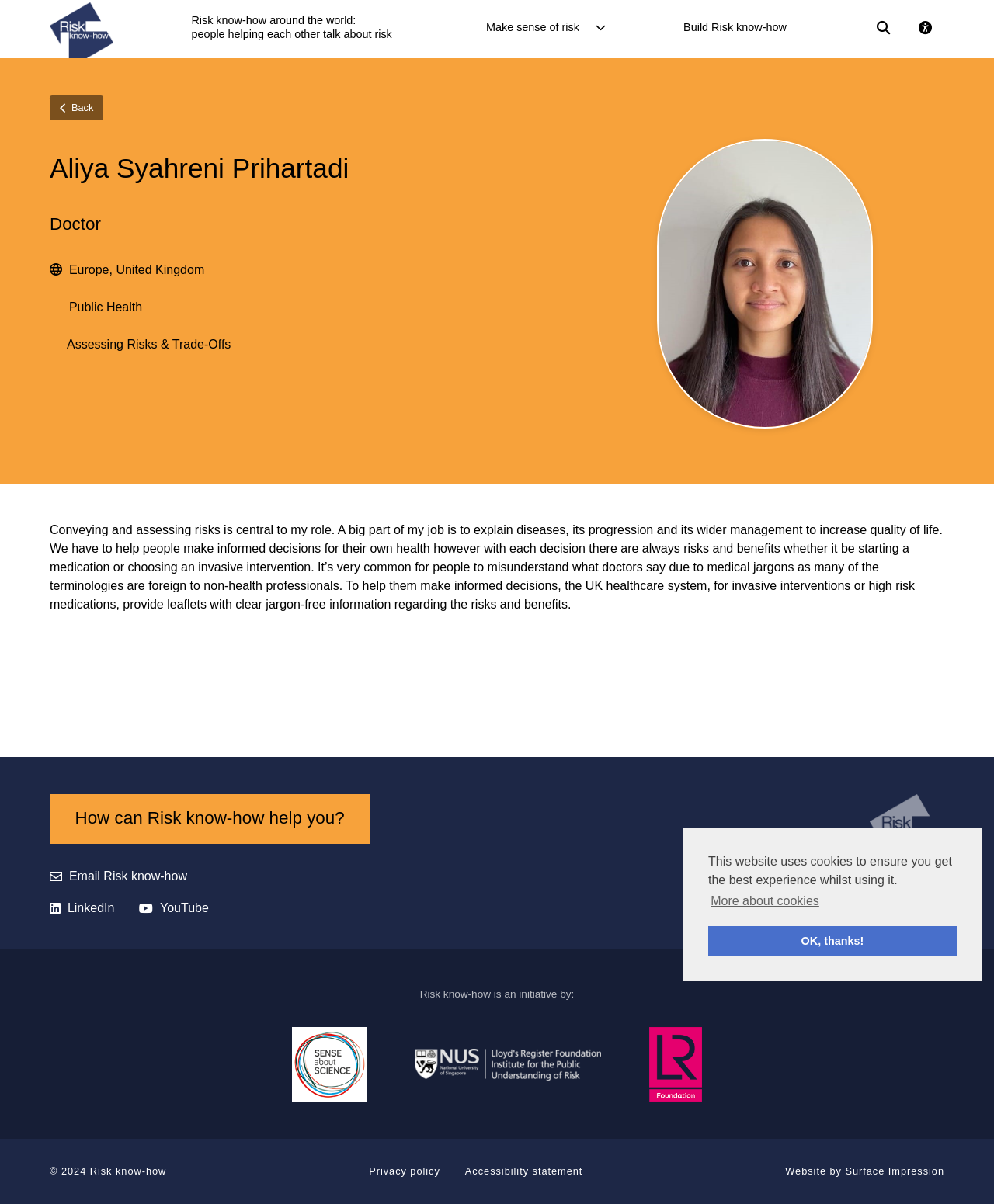Find and specify the bounding box coordinates that correspond to the clickable region for the instruction: "Go to Risk know-how homepage".

[0.05, 0.002, 0.114, 0.048]